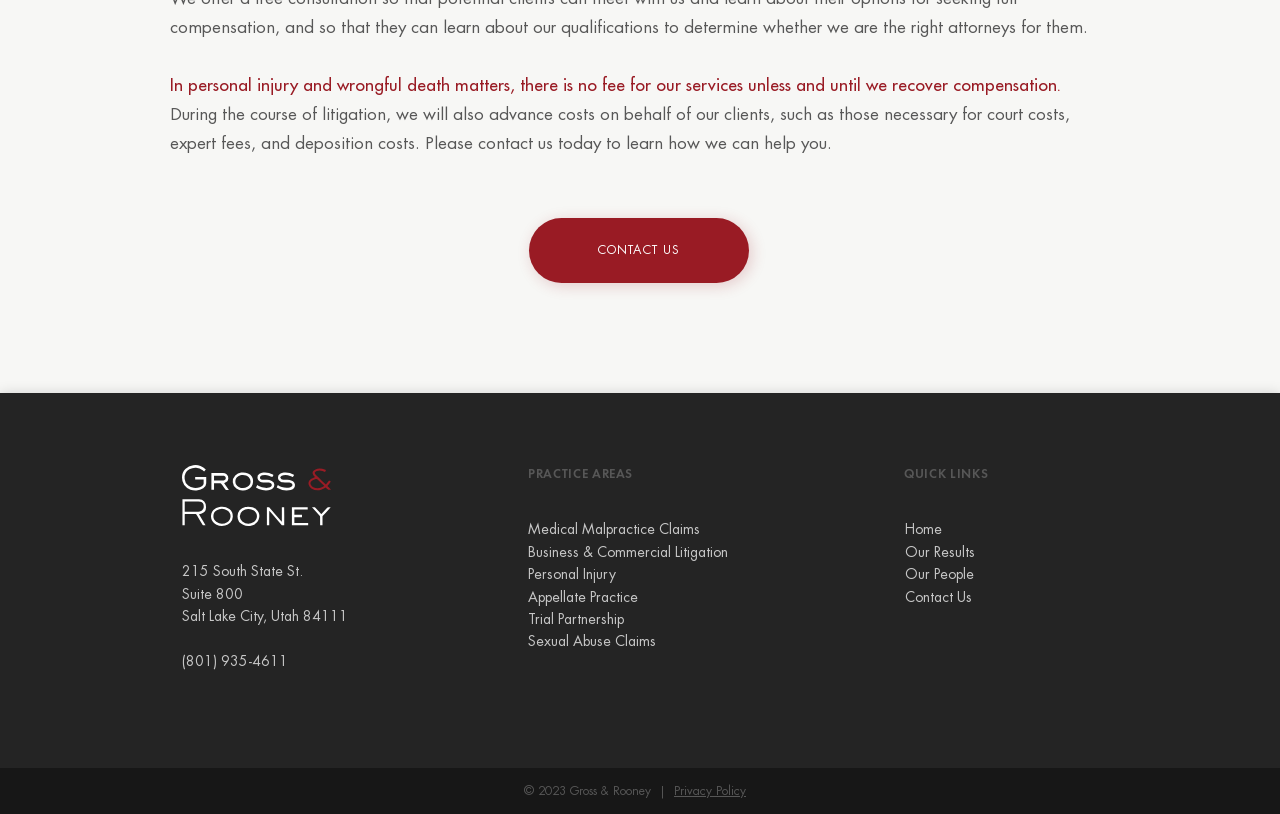Please identify the bounding box coordinates for the region that you need to click to follow this instruction: "Contact Agent Boomer".

None